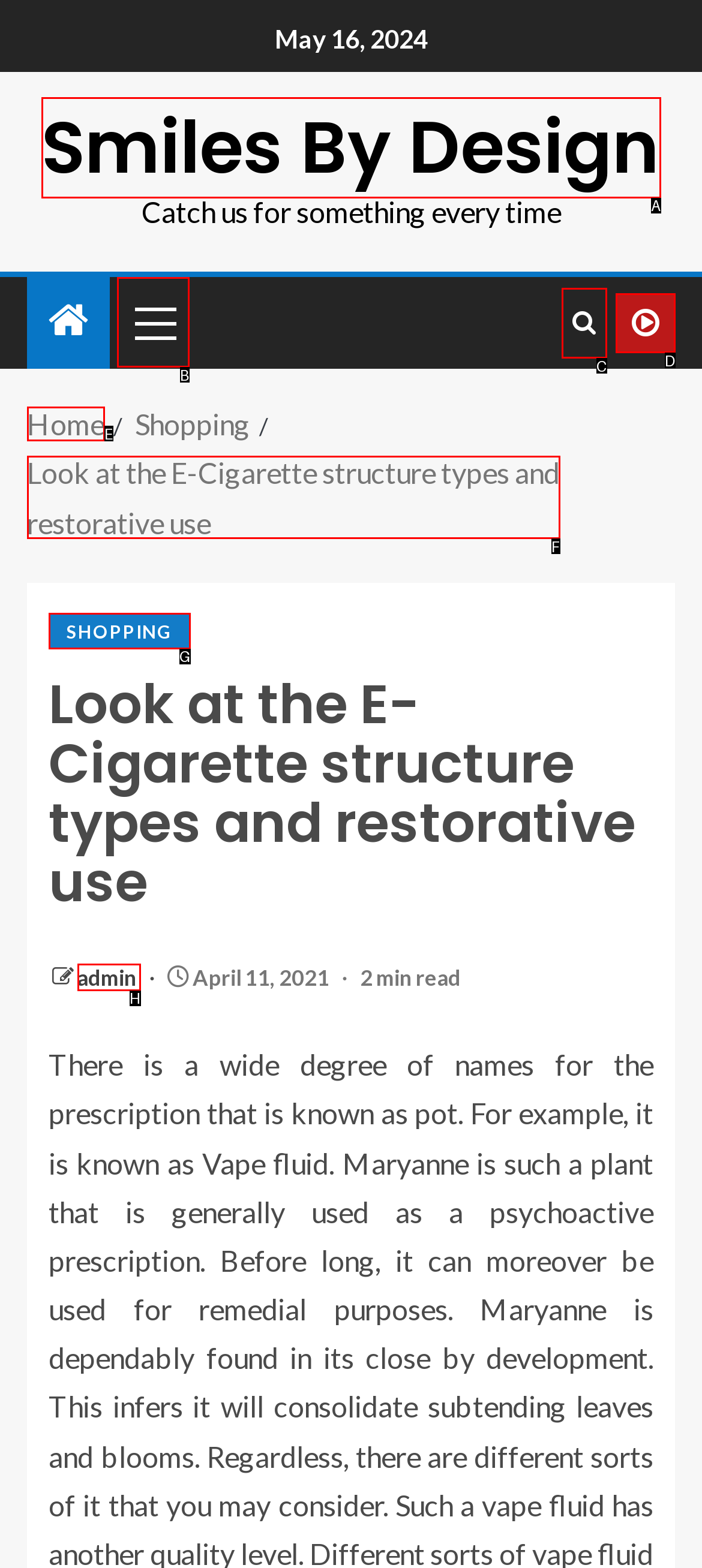Please identify the UI element that matches the description: Home
Respond with the letter of the correct option.

E